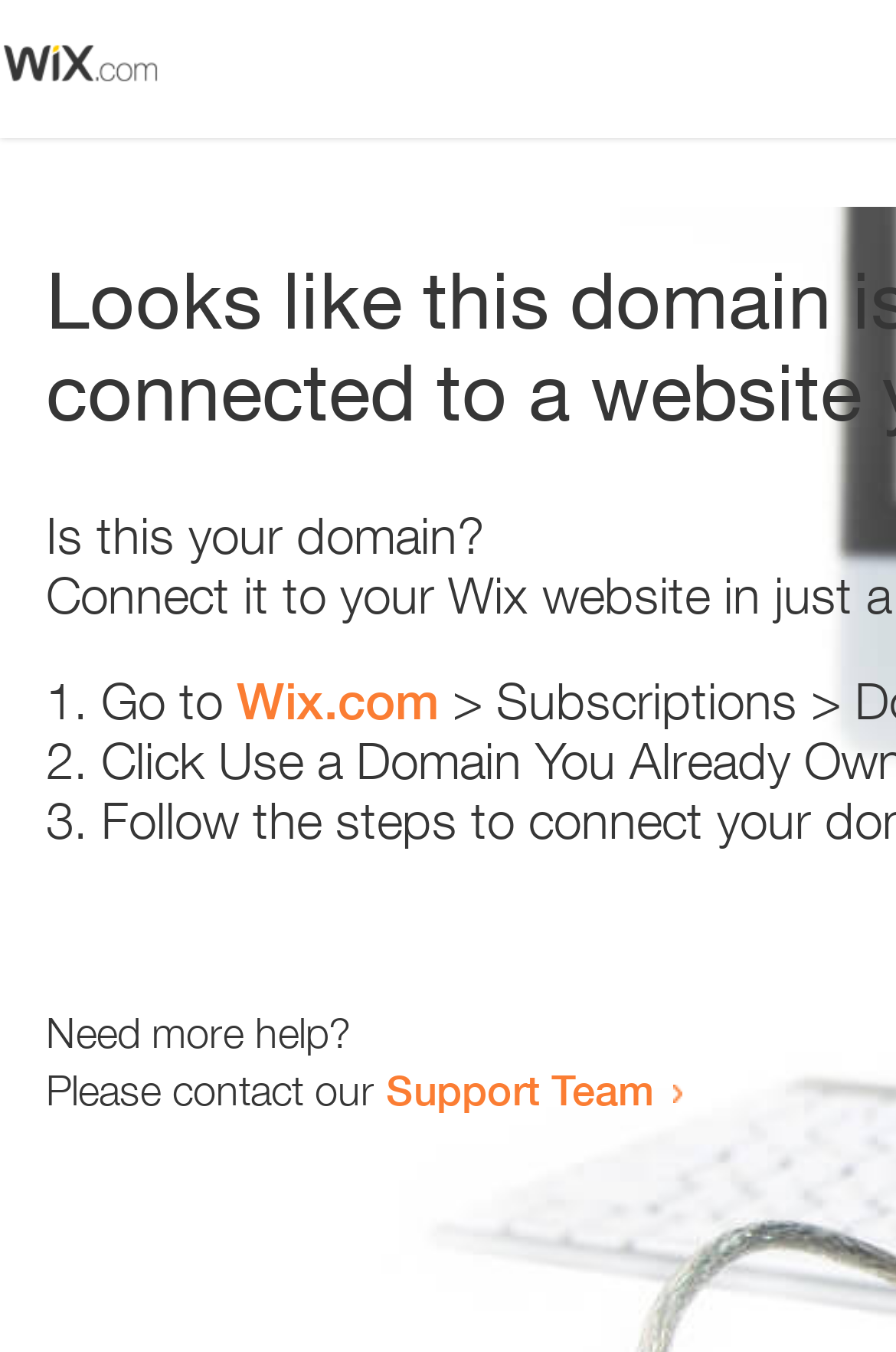Given the description: "Support Team", determine the bounding box coordinates of the UI element. The coordinates should be formatted as four float numbers between 0 and 1, [left, top, right, bottom].

[0.431, 0.787, 0.731, 0.824]